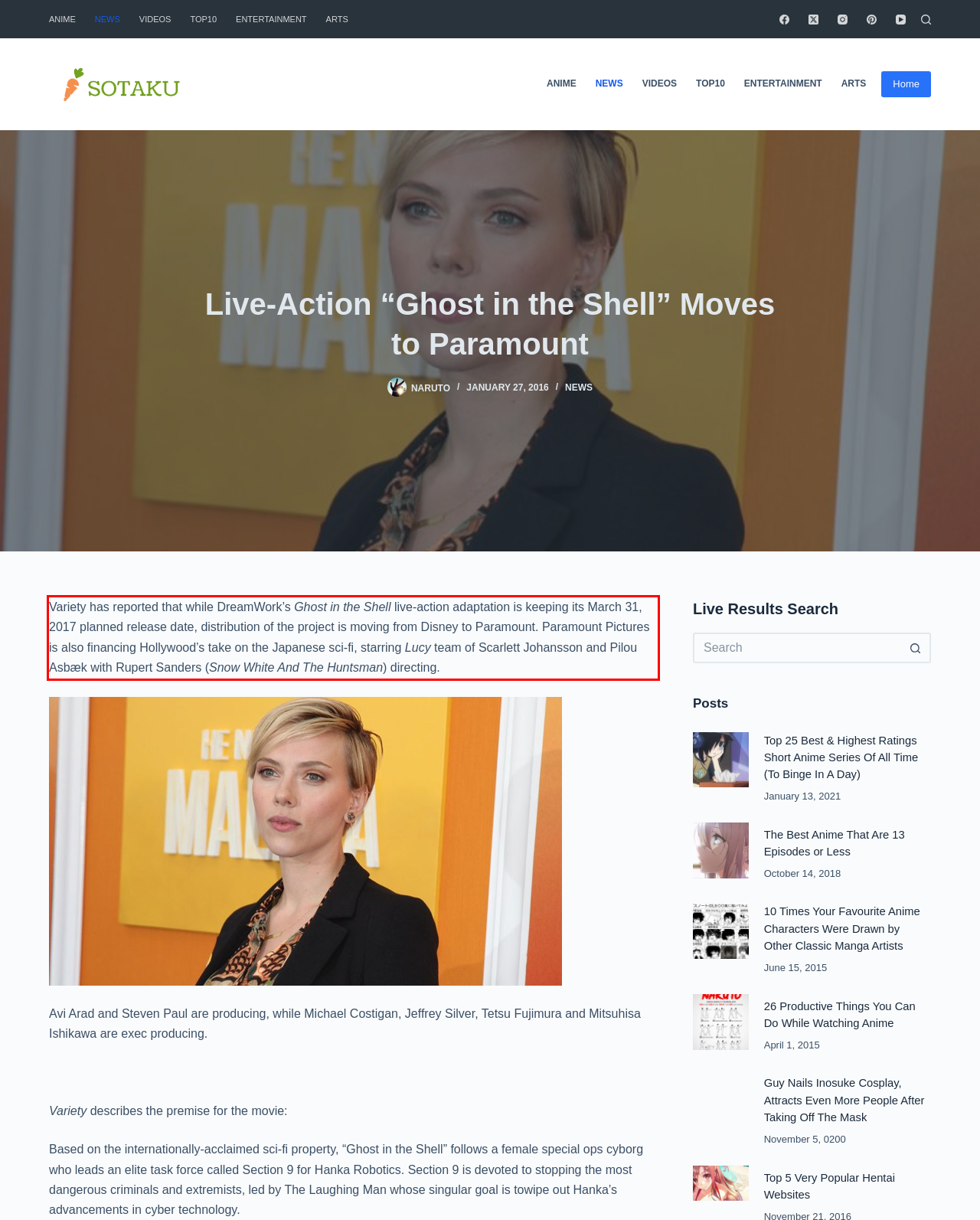Using the provided webpage screenshot, identify and read the text within the red rectangle bounding box.

Variety has reported that while DreamWork’s Ghost in the Shell live-action adaptation is keeping its March 31, 2017 planned release date, distribution of the project is moving from Disney to Paramount. Paramount Pictures is also financing Hollywood’s take on the Japanese sci-fi, starring Lucy team of Scarlett Johansson and Pilou Asbæk with Rupert Sanders (Snow White And The Huntsman) directing.